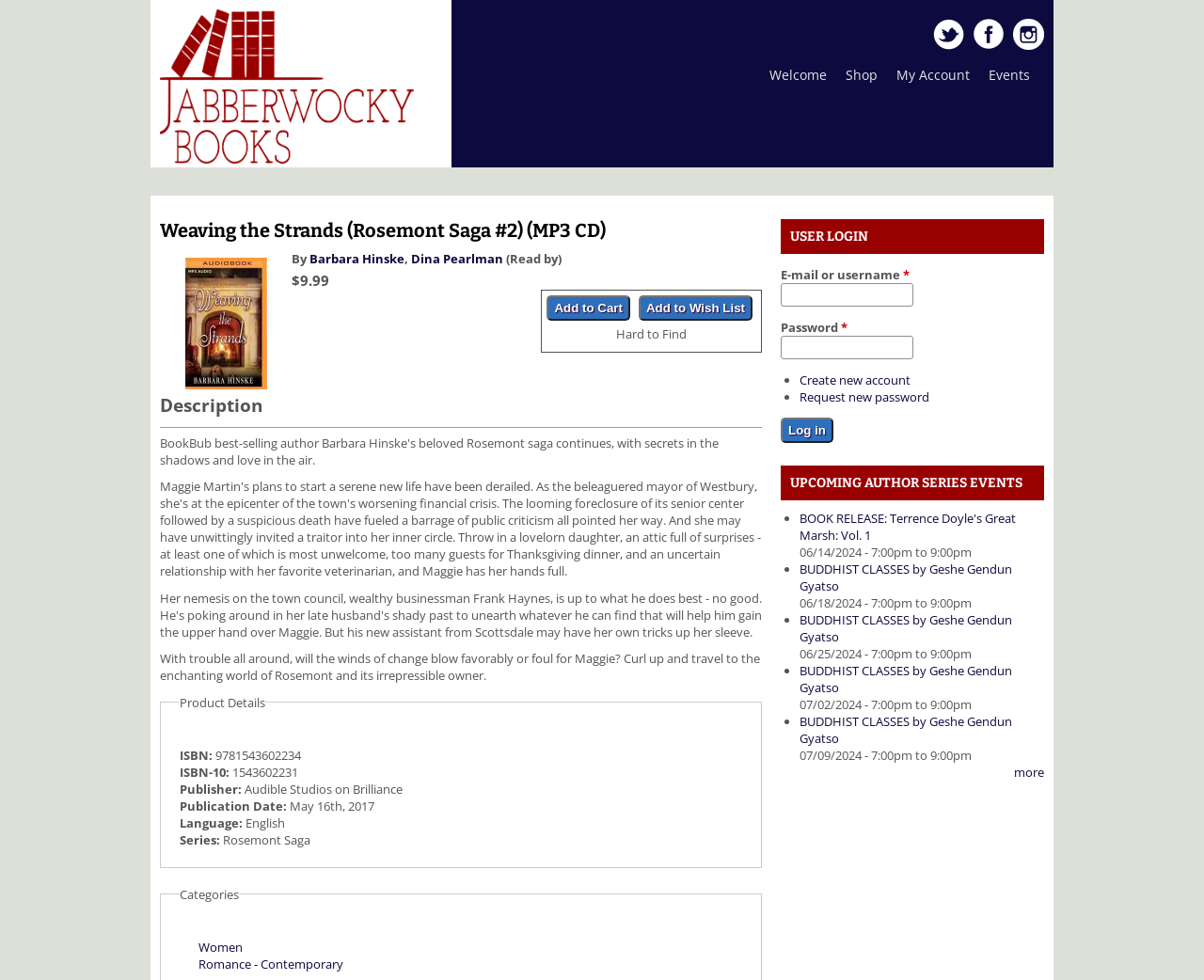Provide your answer in one word or a succinct phrase for the question: 
What is the publication date of the book?

May 16th, 2017